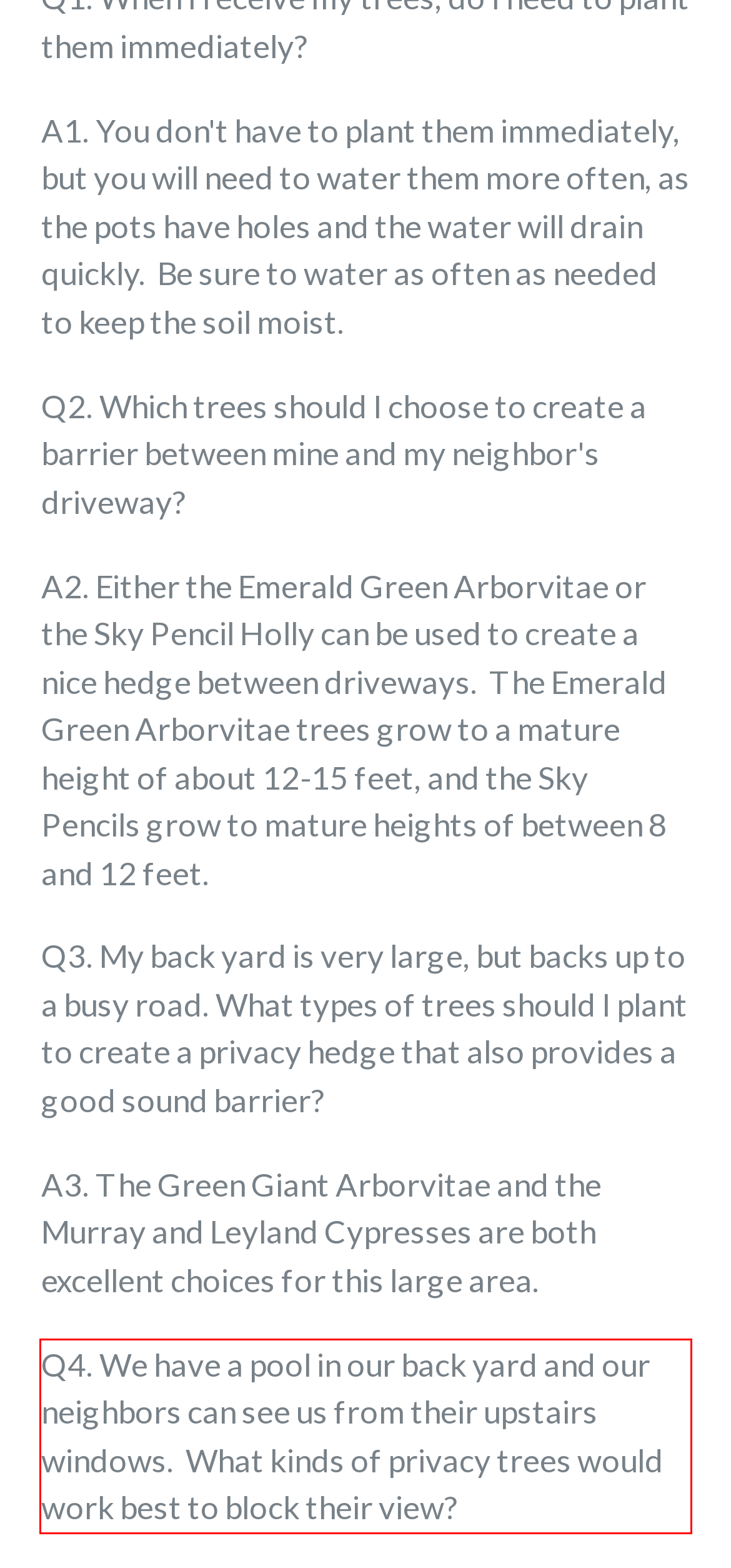Using the provided screenshot of a webpage, recognize and generate the text found within the red rectangle bounding box.

Q4. We have a pool in our back yard and our neighbors can see us from their upstairs windows. What kinds of privacy trees would work best to block their view?